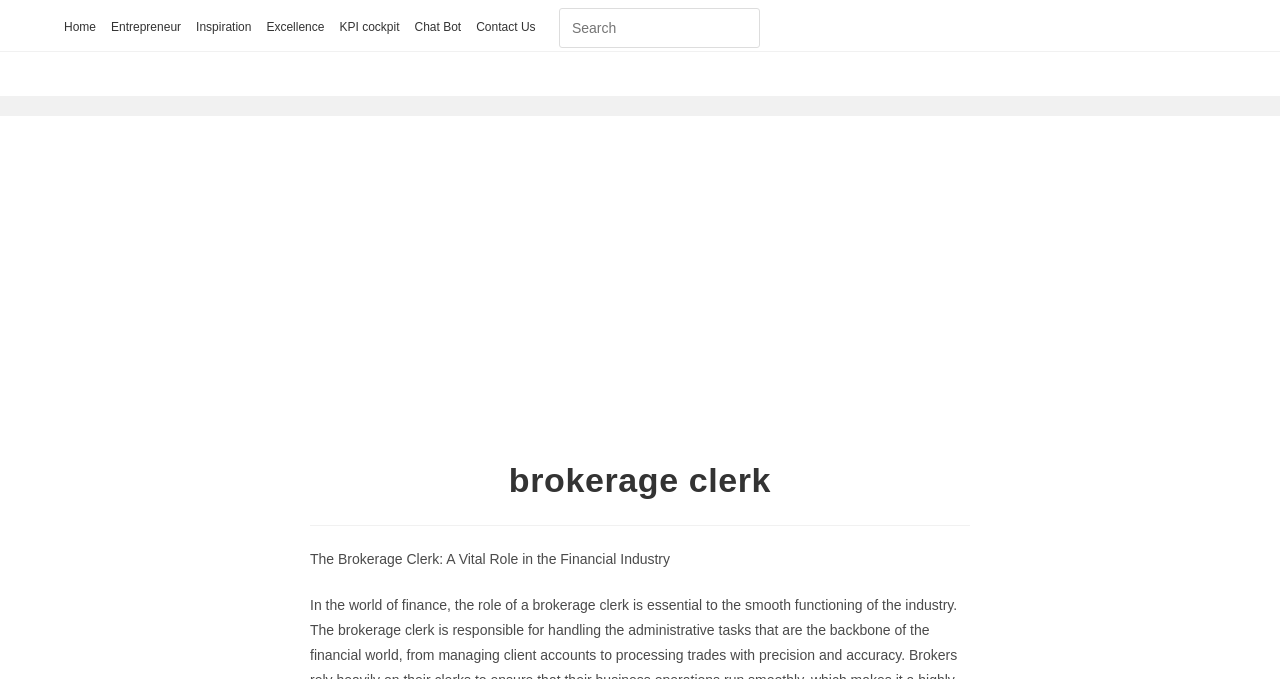How many navigation links are present at the top?
Based on the image content, provide your answer in one word or a short phrase.

7